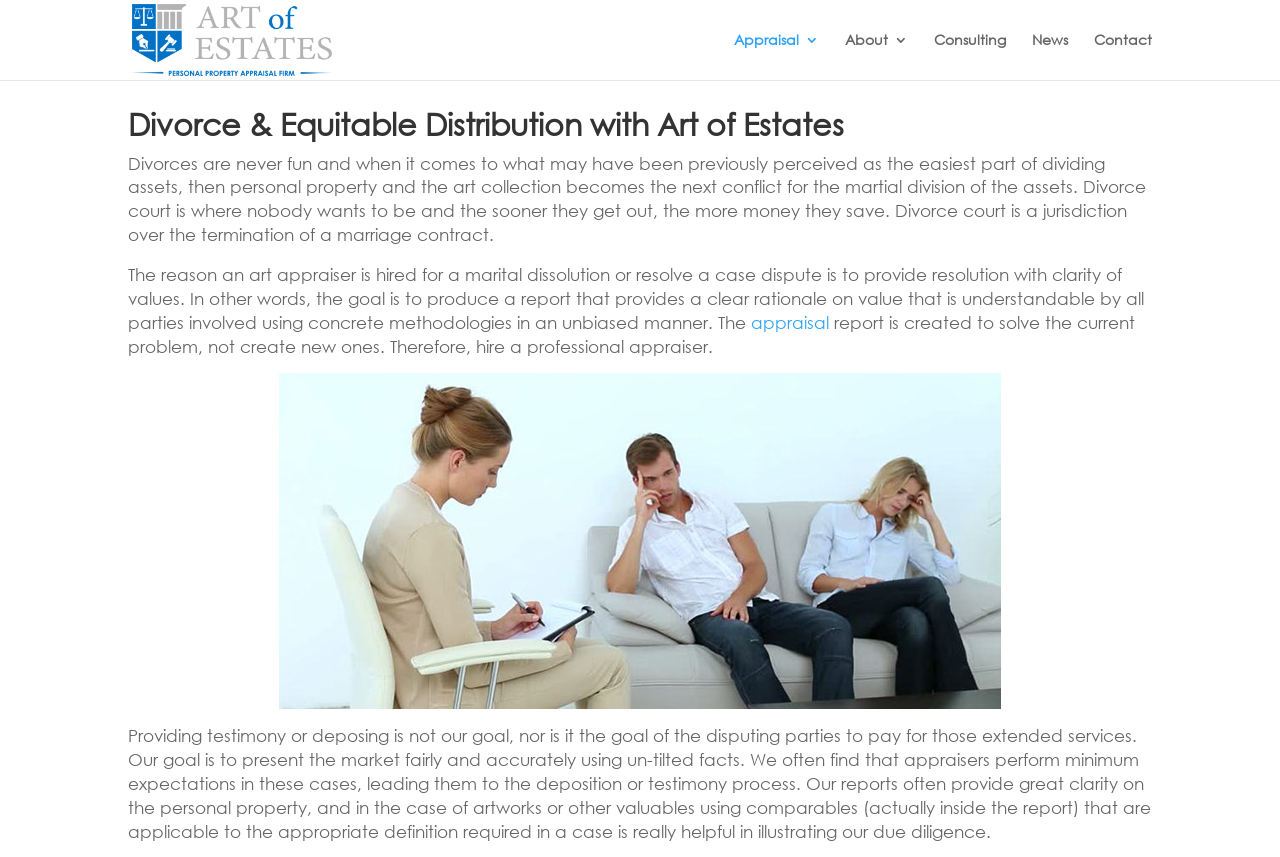Using the provided description: "alt="Art of Estates"", find the bounding box coordinates of the corresponding UI element. The output should be four float numbers between 0 and 1, in the format [left, top, right, bottom].

[0.103, 0.033, 0.259, 0.055]